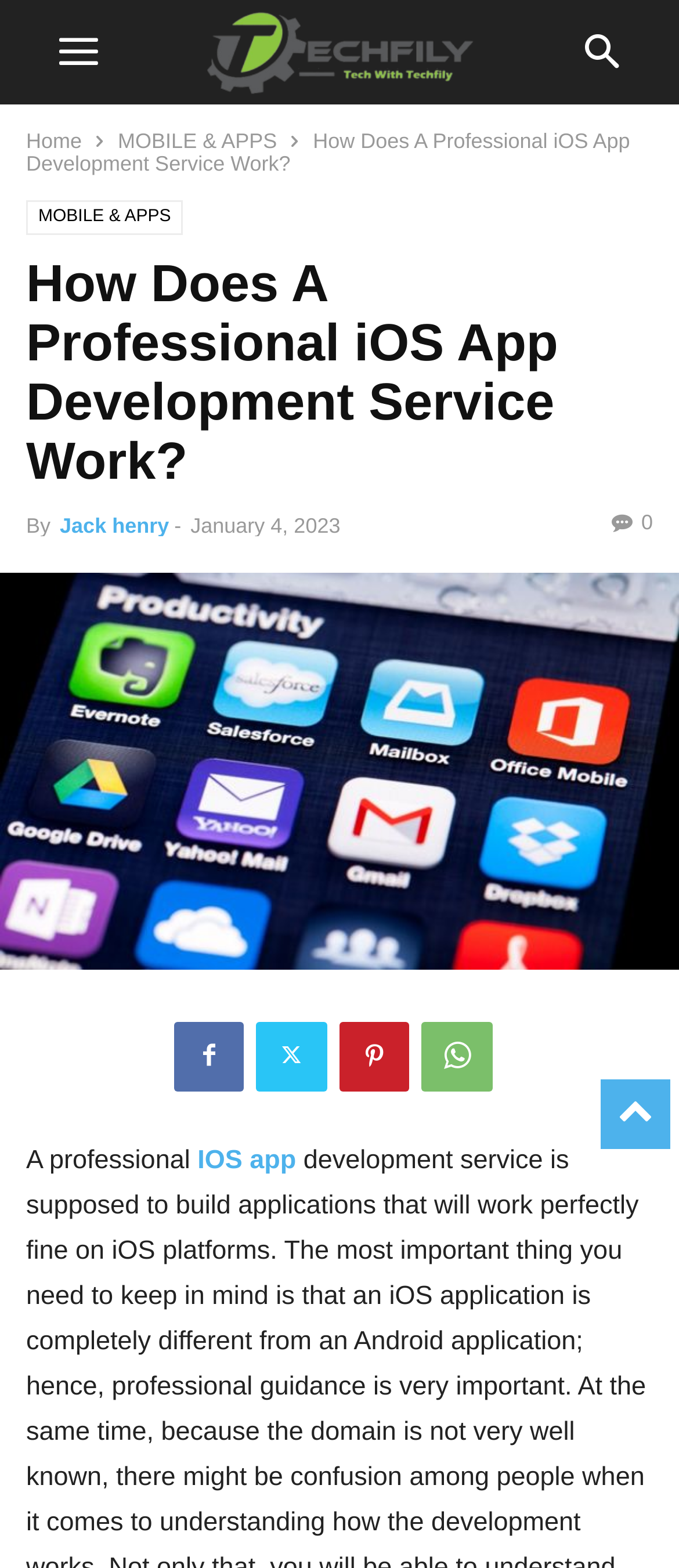Identify the bounding box coordinates of the region I need to click to complete this instruction: "go to home page".

[0.038, 0.082, 0.121, 0.098]